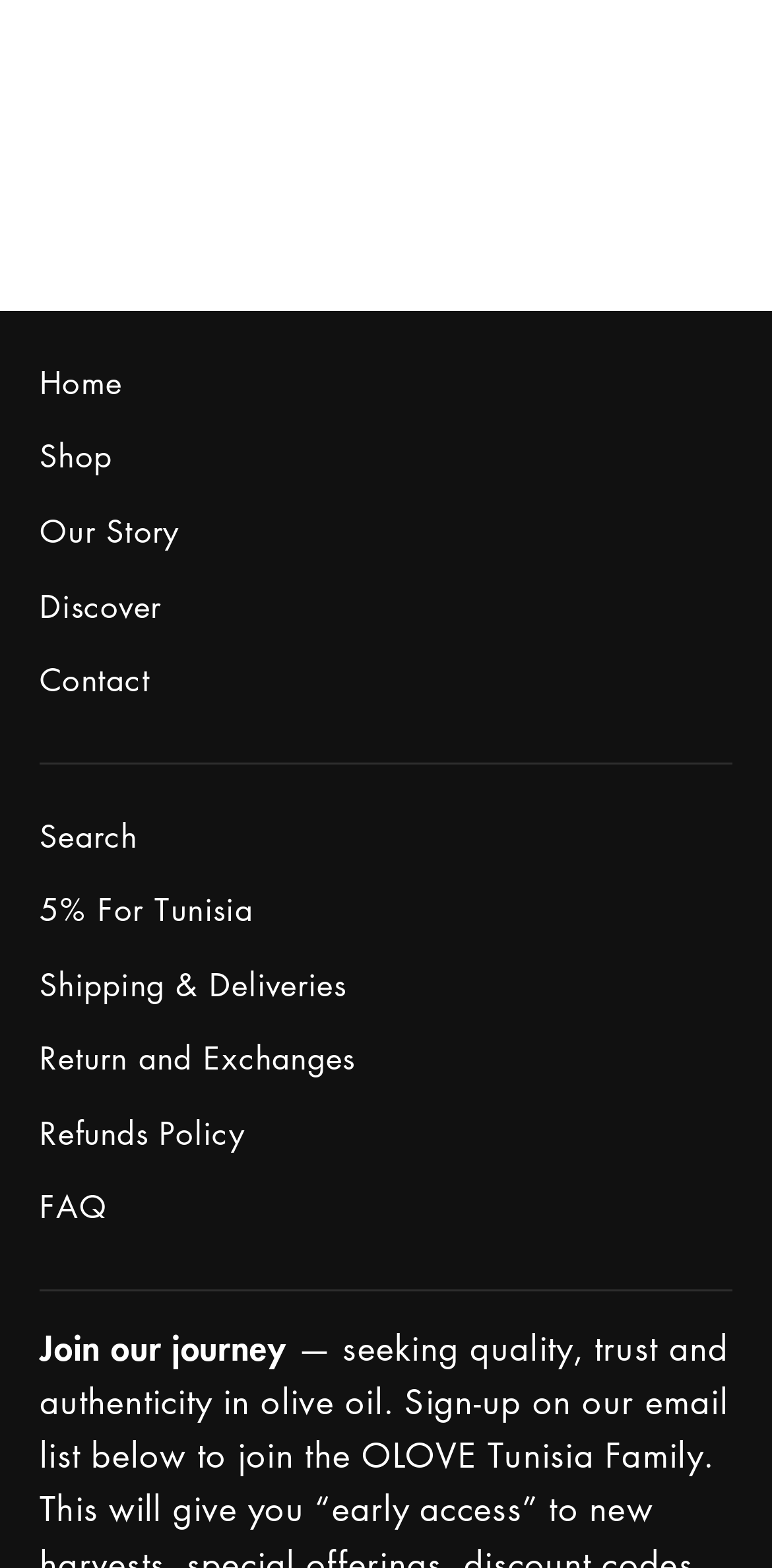Please provide a one-word or phrase answer to the question: 
What is the text below the navigation menu?

Join our journey